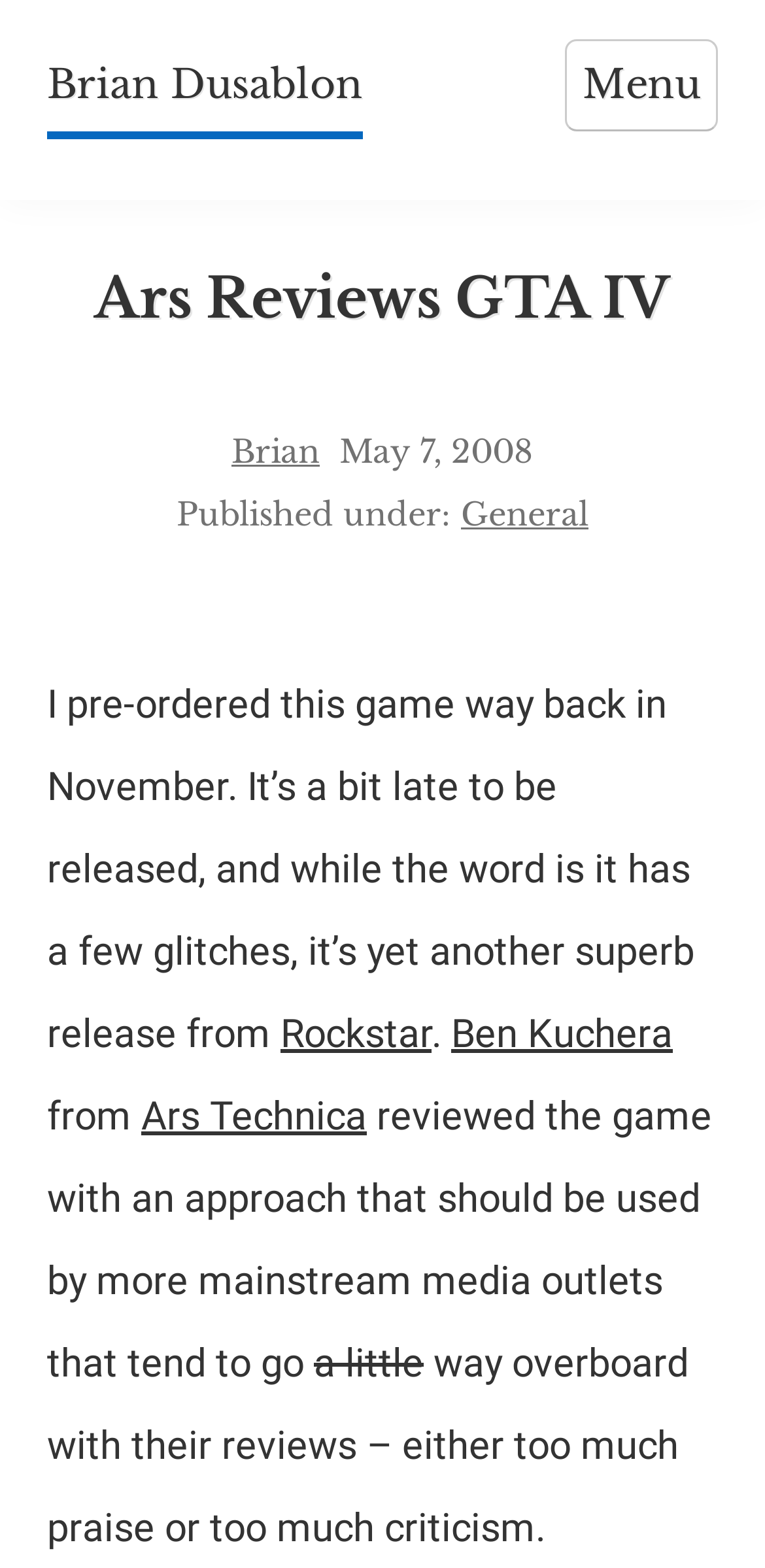Determine the bounding box for the UI element described here: "Ars Technica".

[0.185, 0.696, 0.479, 0.726]